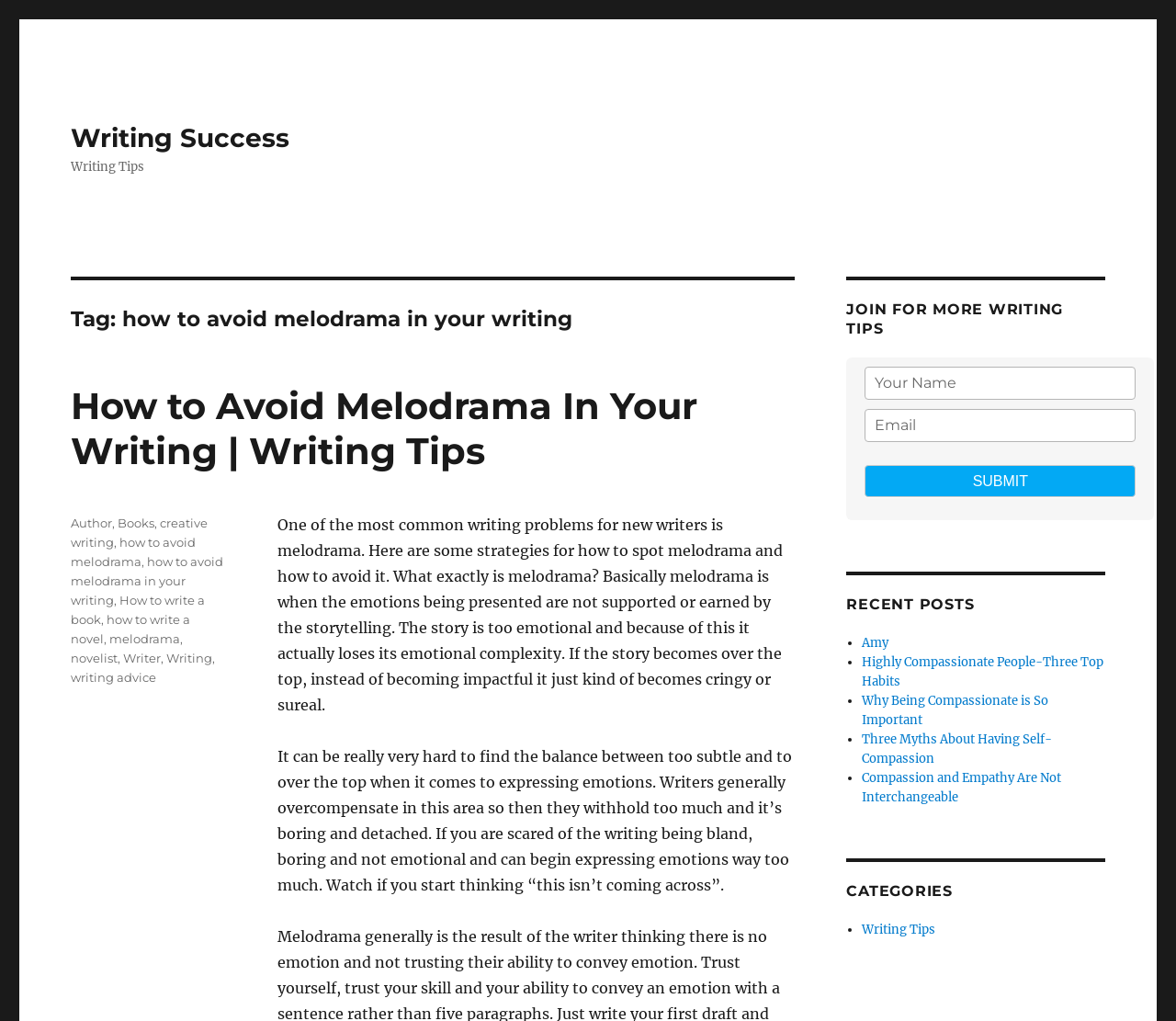Identify the bounding box coordinates of the area that should be clicked in order to complete the given instruction: "Go to the home page". The bounding box coordinates should be four float numbers between 0 and 1, i.e., [left, top, right, bottom].

None